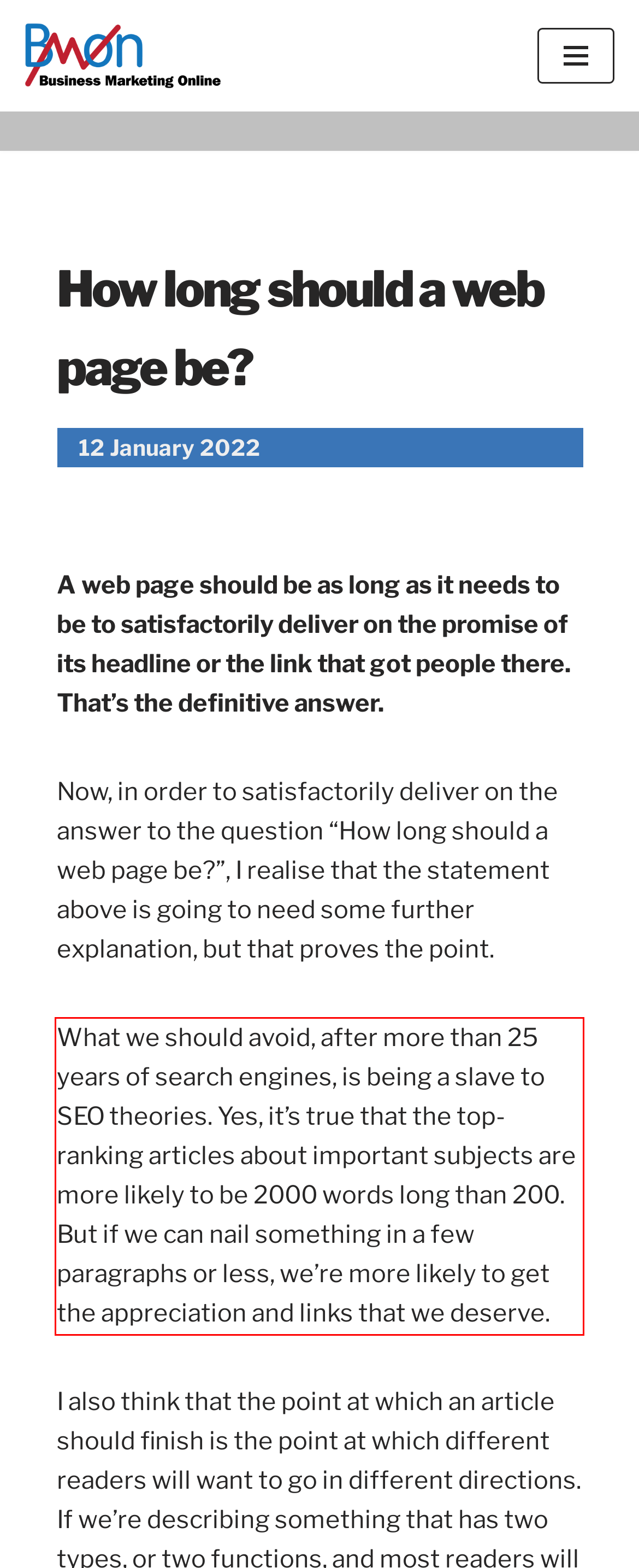Given a screenshot of a webpage with a red bounding box, please identify and retrieve the text inside the red rectangle.

What we should avoid, after more than 25 years of search engines, is being a slave to SEO theories. Yes, it’s true that the top-ranking articles about important subjects are more likely to be 2000 words long than 200. But if we can nail something in a few paragraphs or less, we’re more likely to get the appreciation and links that we deserve.